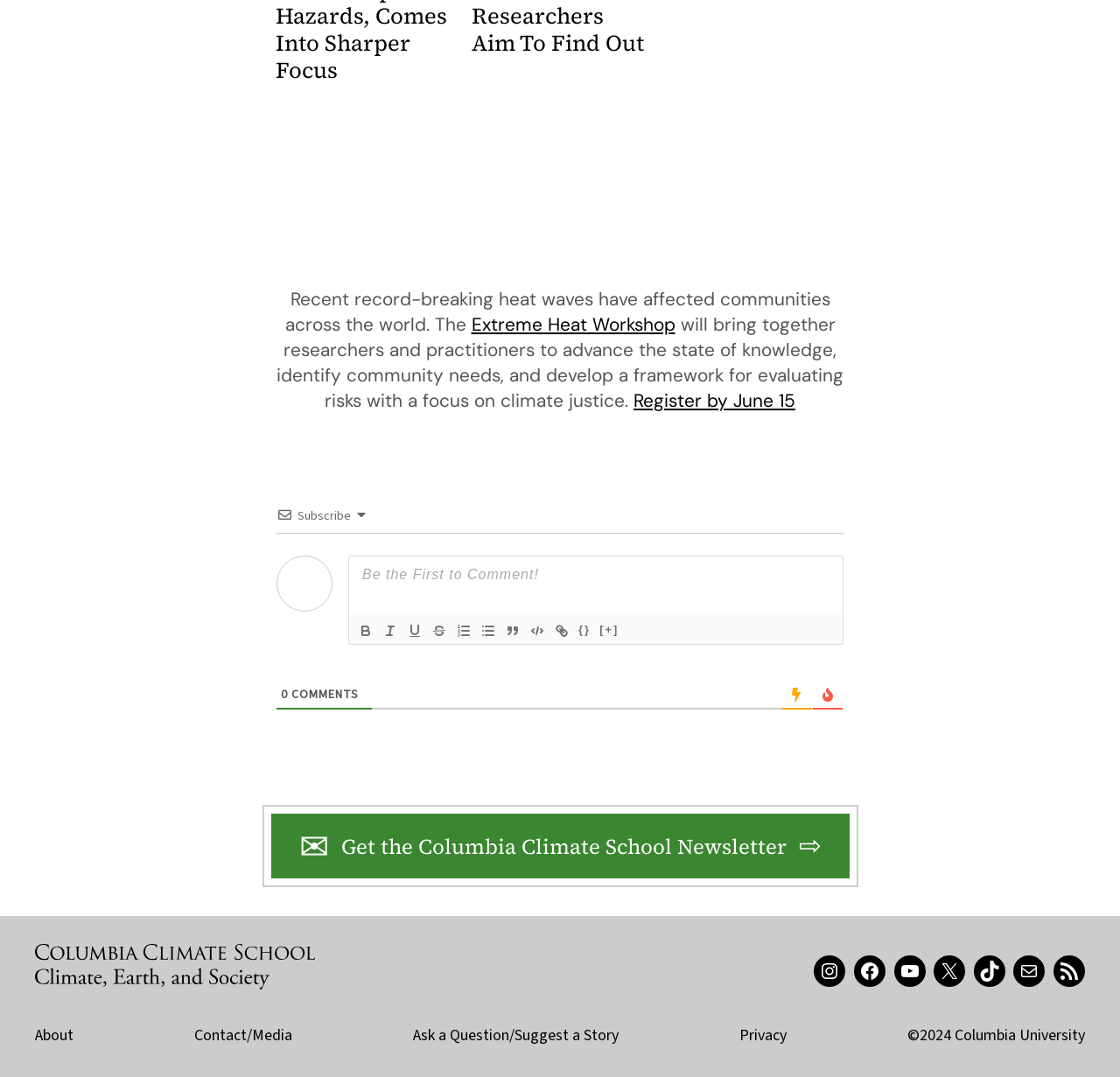Utilize the details in the image to give a detailed response to the question: What social media platforms are linked on the webpage?

The question can be answered by looking at the links located at the bottom of the webpage, which include links to various social media platforms such as Instagram, Facebook, YouTube, Twitter, and TikTok.